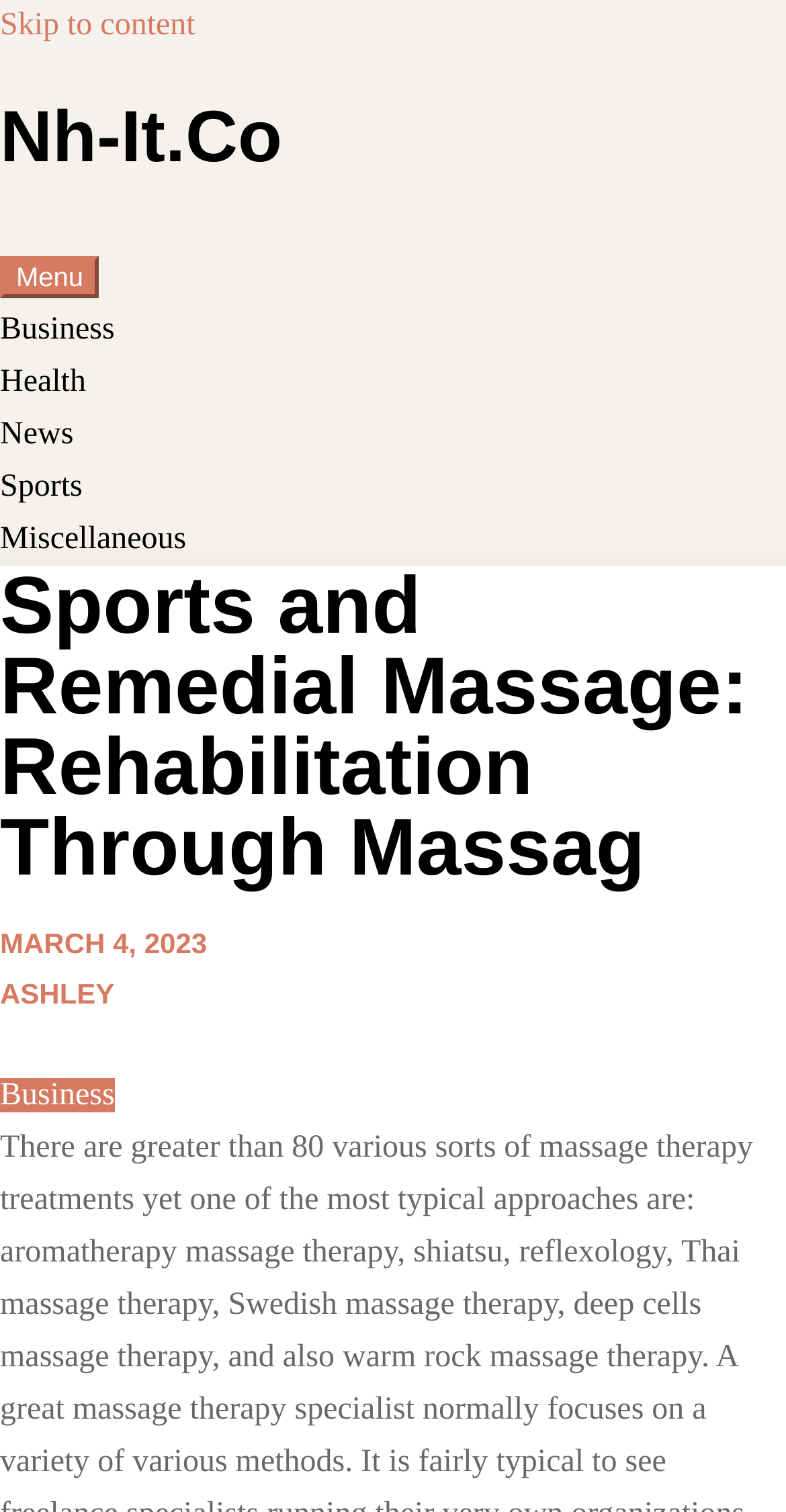What is the name mentioned in the main content?
Look at the image and answer the question using a single word or phrase.

ASHLEY